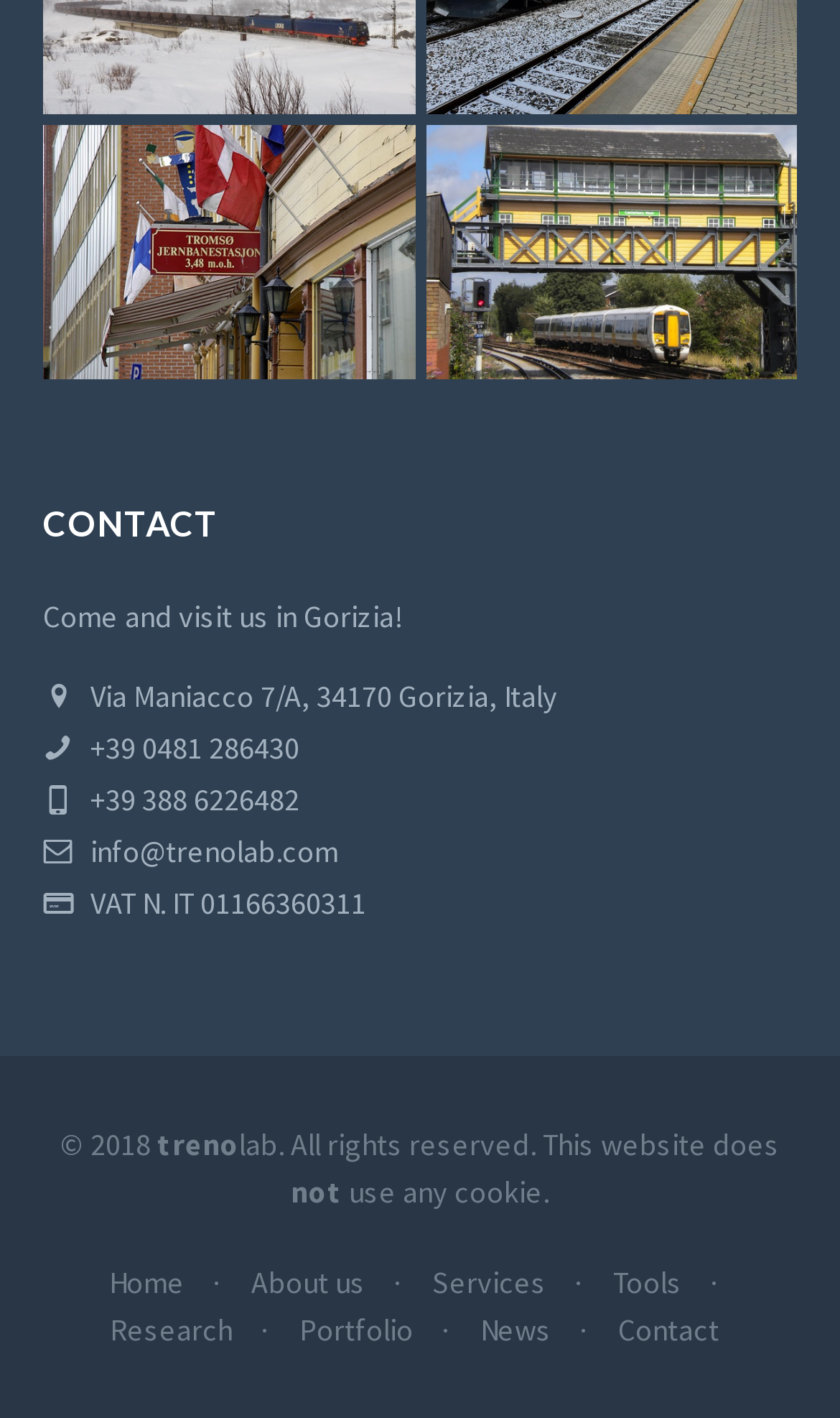Determine the bounding box coordinates of the clickable element to complete this instruction: "Go to the home page". Provide the coordinates in the format of four float numbers between 0 and 1, [left, top, right, bottom].

[0.129, 0.89, 0.219, 0.918]